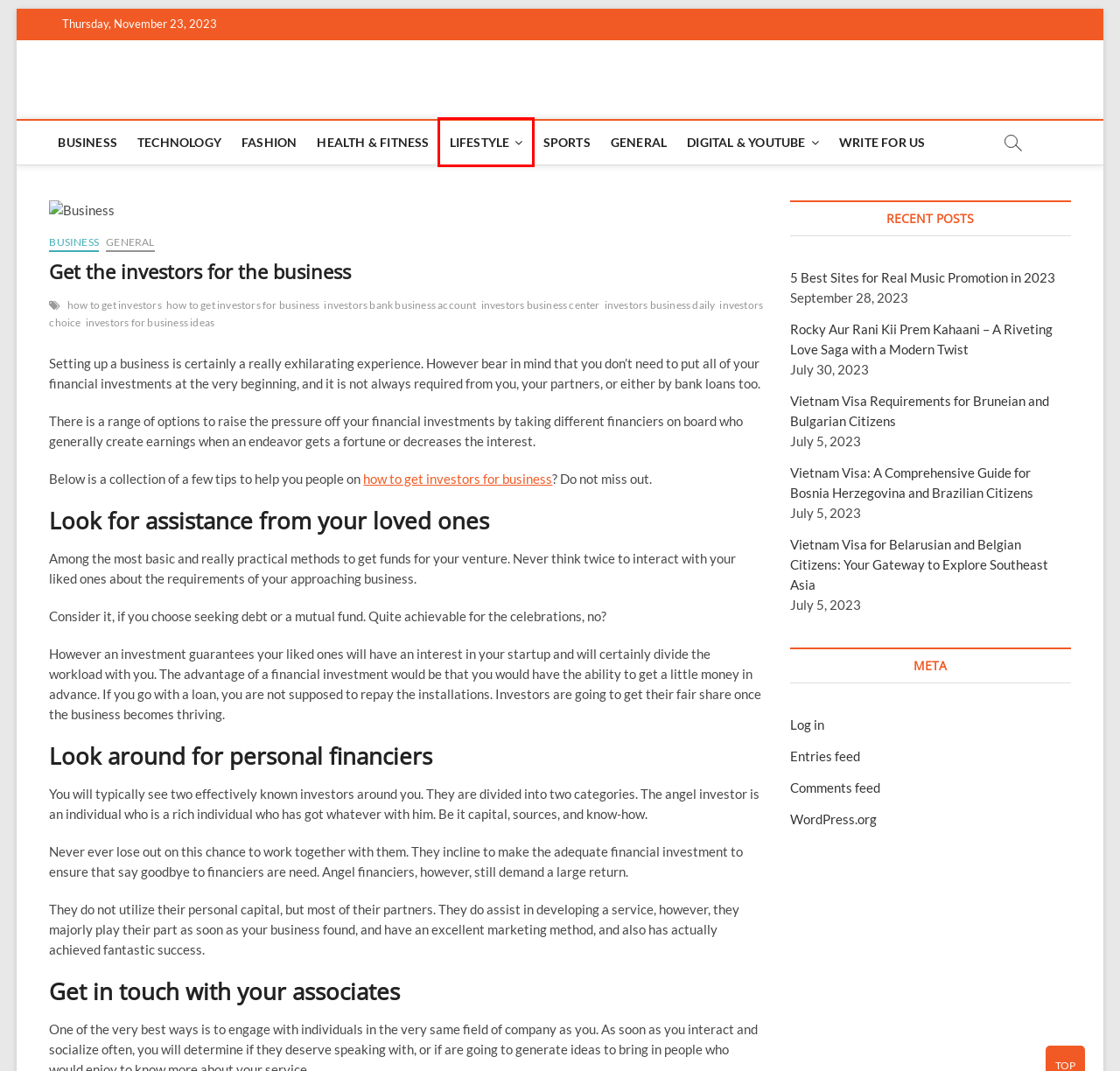You have a screenshot of a webpage where a red bounding box highlights a specific UI element. Identify the description that best matches the resulting webpage after the highlighted element is clicked. The choices are:
A. Lifestyle Archives -
B. investors business center Archives -
C. Technology Archives -
D. Fashion Archives -
E. Business Archives -
F. Sports Archives -
G. How To Get Investors For A Business | Written Success
H. Rocky Aur Rani Kii Prem Kahaani - A Riveting Love Saga with a Modern Twist -

A